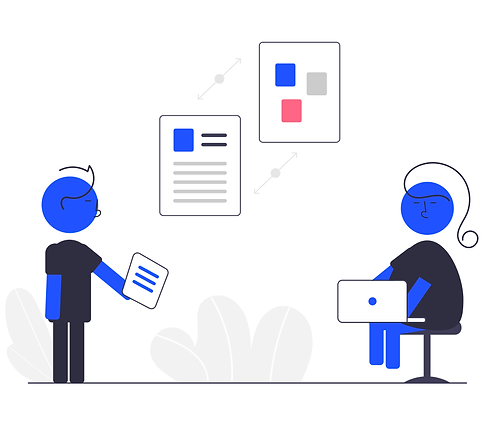Kindly respond to the following question with a single word or a brief phrase: 
What is the person seated doing?

Working on a laptop